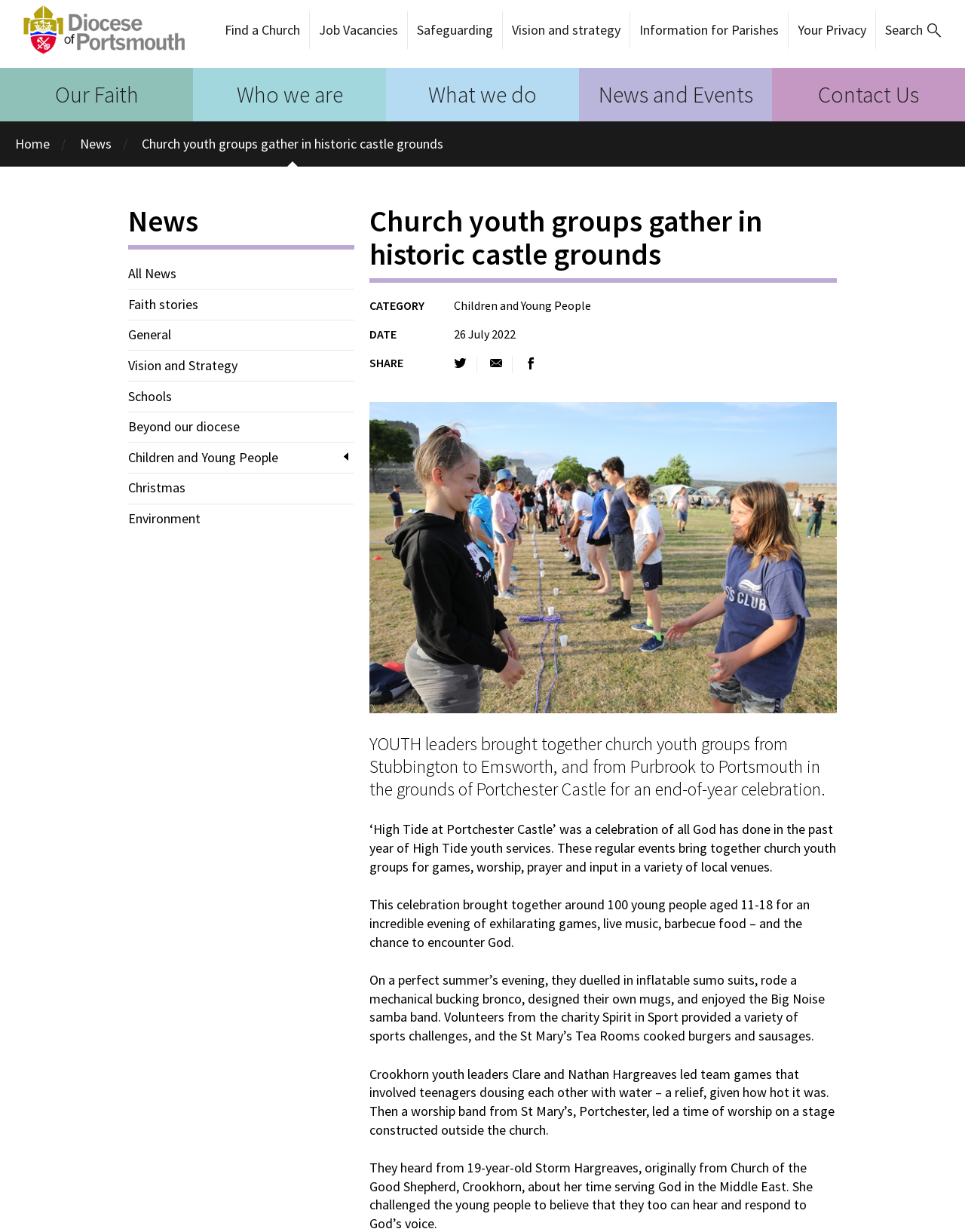Identify and provide the text of the main header on the webpage.

Diocese of Portsmouth